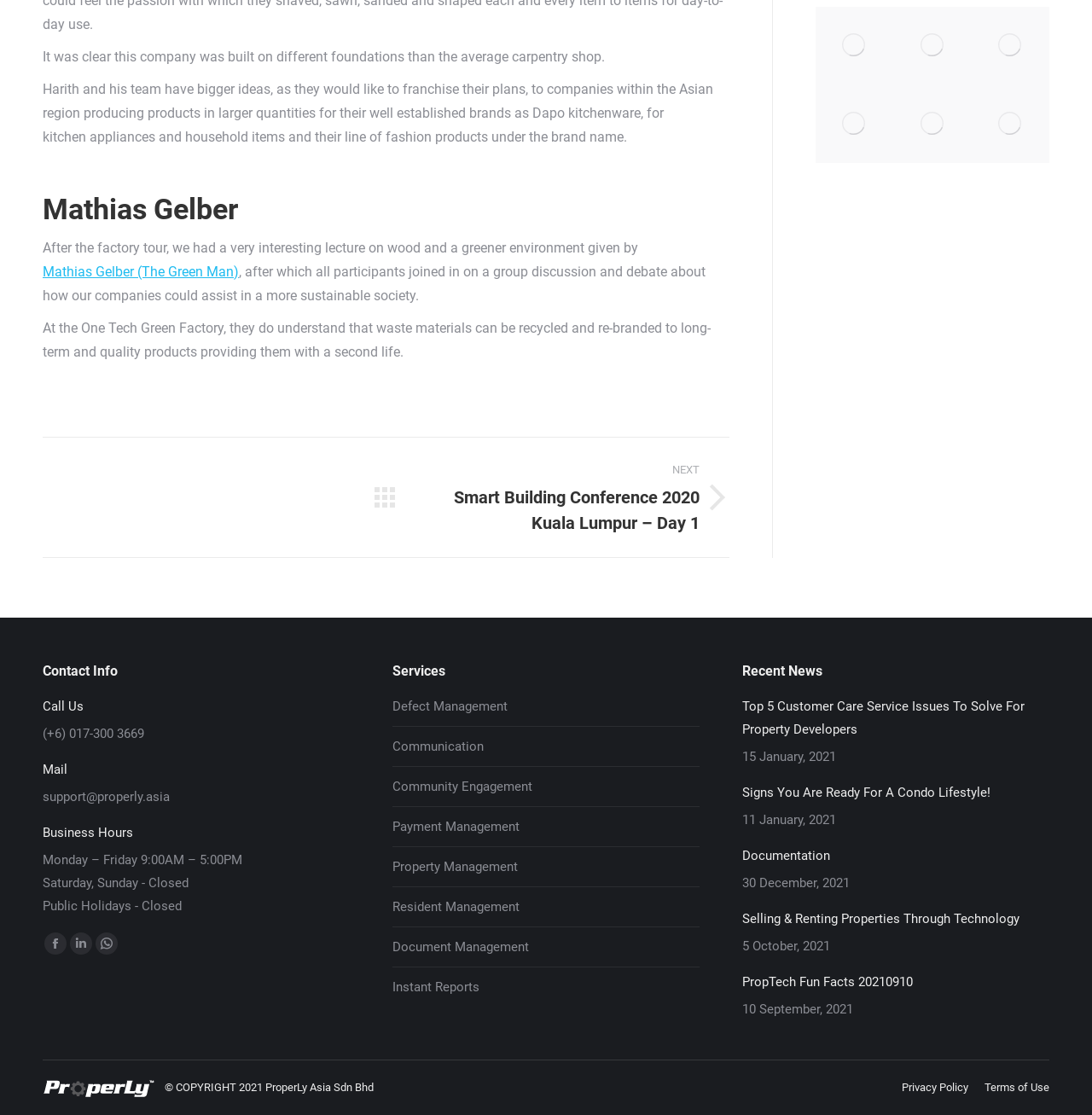Highlight the bounding box of the UI element that corresponds to this description: "title="Leasing & Tenancy"".

[0.818, 0.006, 0.89, 0.076]